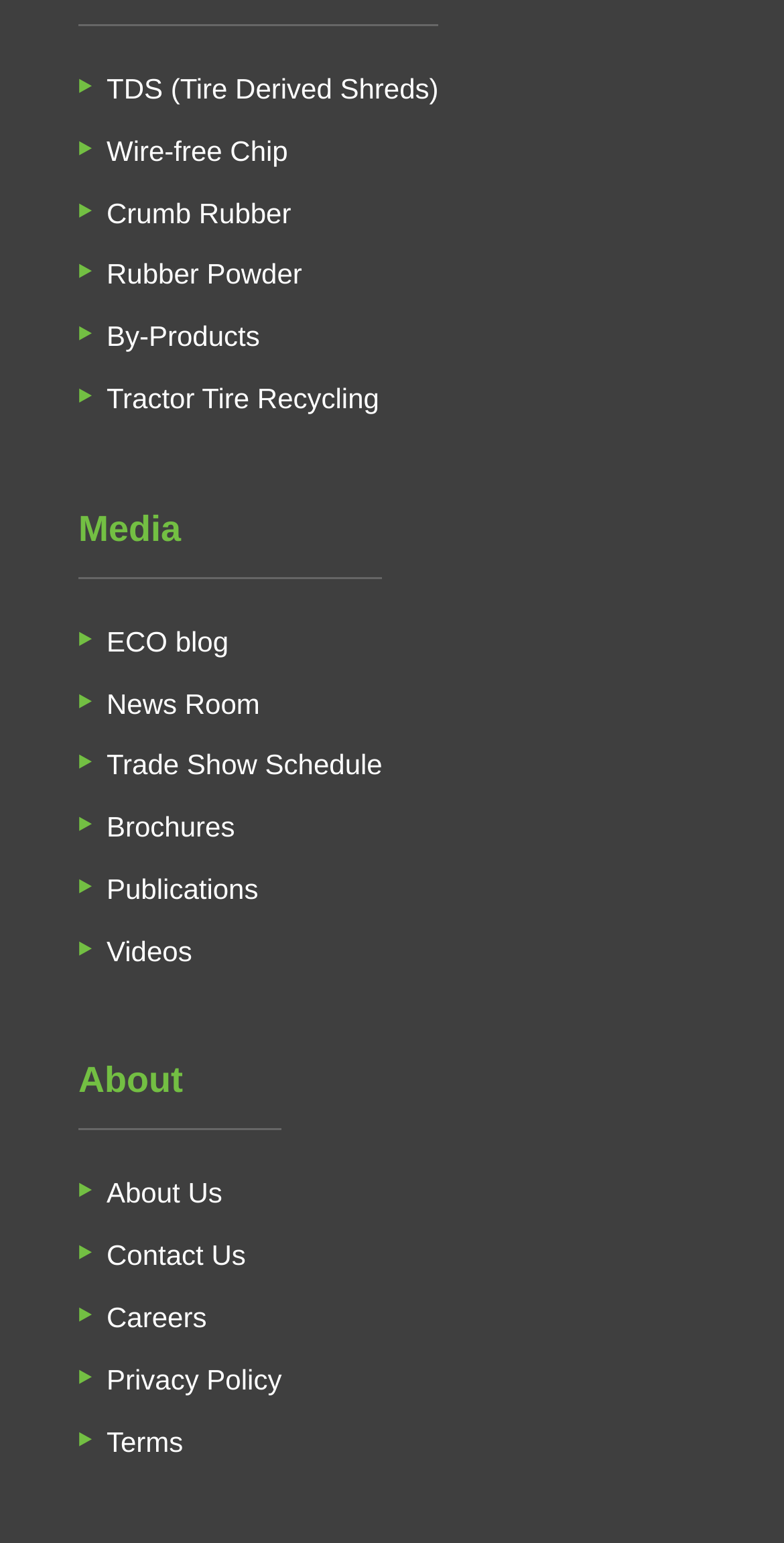How many links are there on the webpage?
Provide a detailed and well-explained answer to the question.

I counted all the links on the webpage, including those under the 'Media' and 'About' headings, and found that there are 16 links in total.